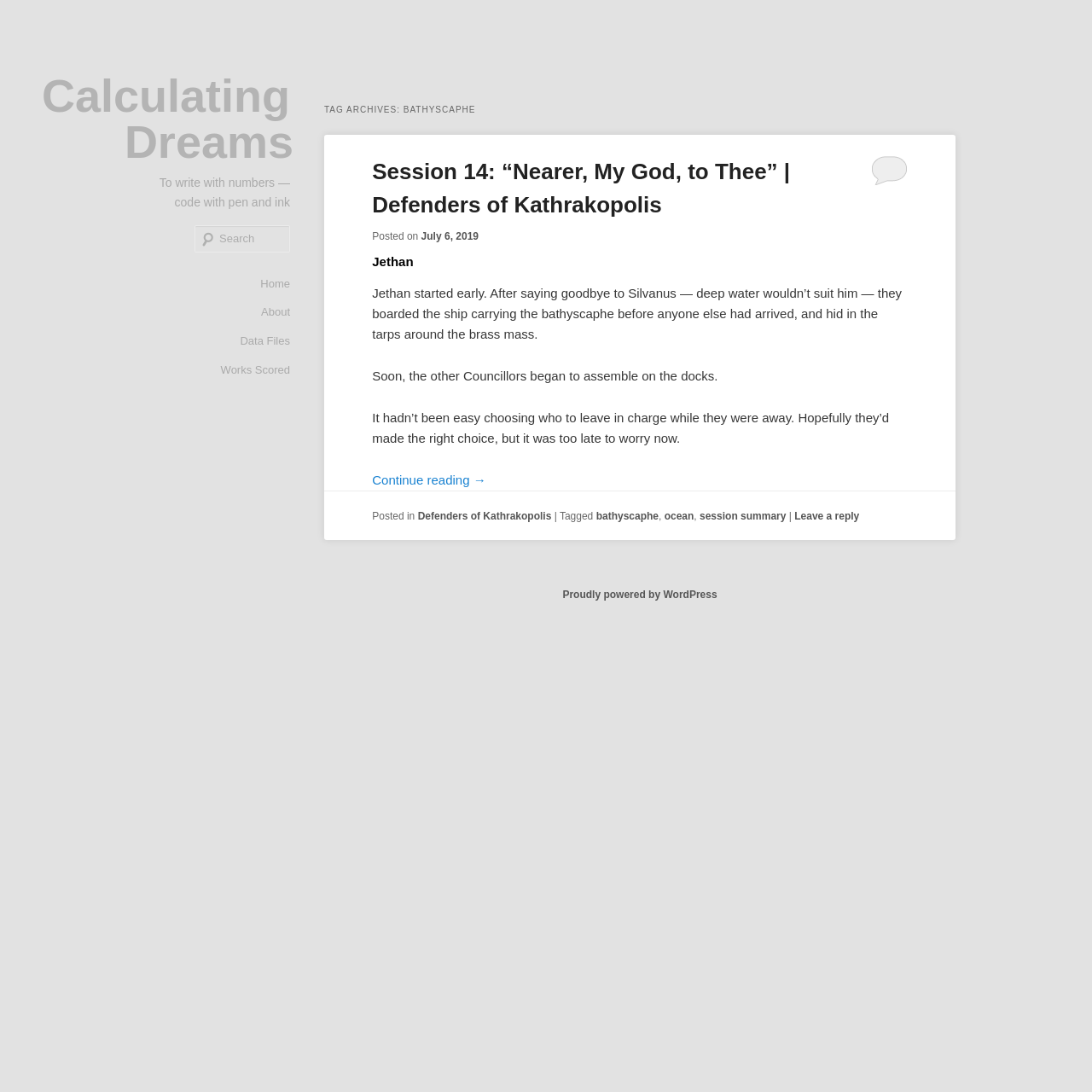Respond to the following query with just one word or a short phrase: 
What is the platform powering the website?

WordPress